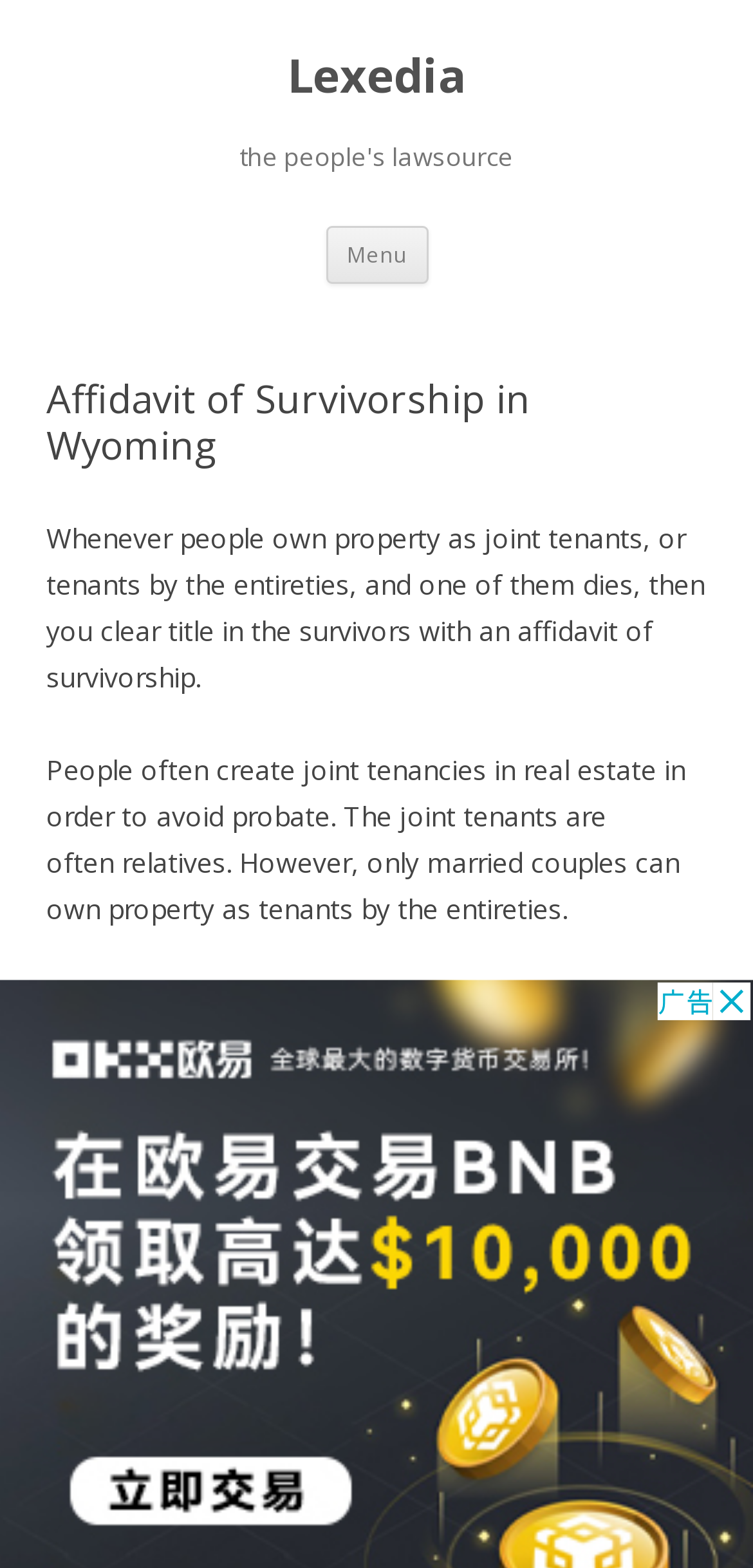What document is used to clear title in Wyoming? Using the information from the screenshot, answer with a single word or phrase.

Affidavit of survivorship